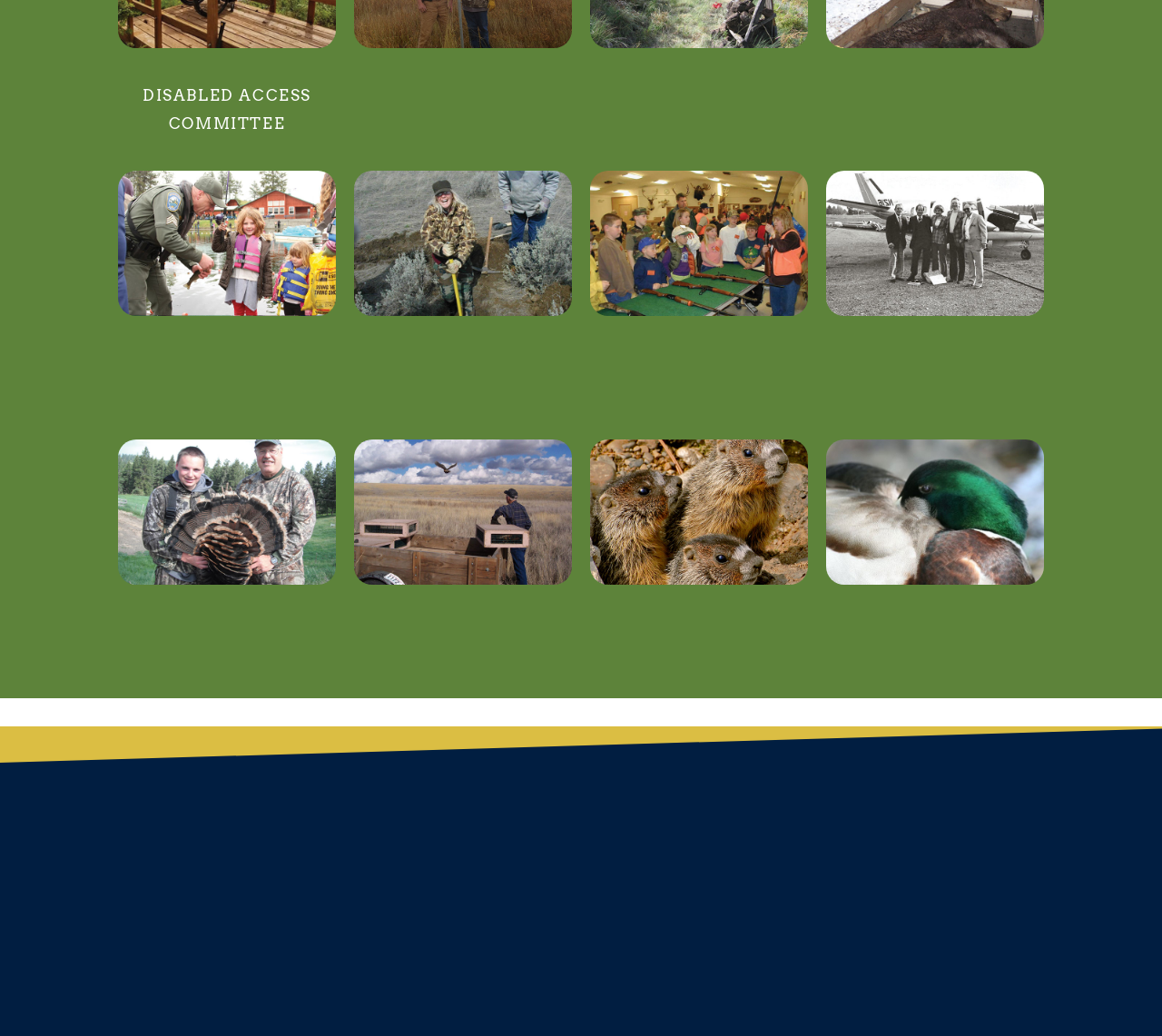Find and provide the bounding box coordinates for the UI element described here: "alt="Small Game"". The coordinates should be given as four float numbers between 0 and 1: [left, top, right, bottom].

[0.508, 0.424, 0.695, 0.564]